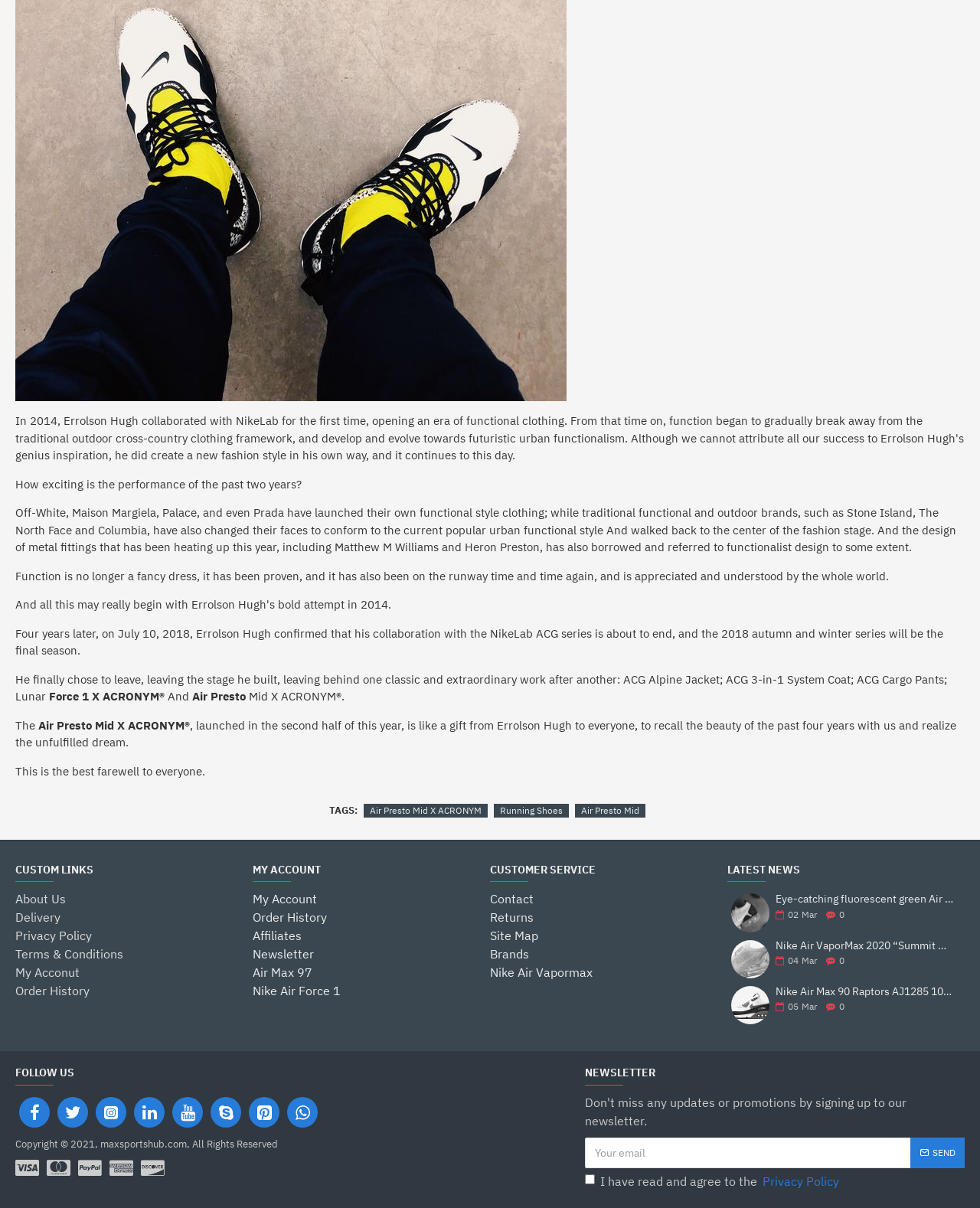How many social media platforms are listed under the 'FOLLOW US' heading?
Please provide a single word or phrase in response based on the screenshot.

8